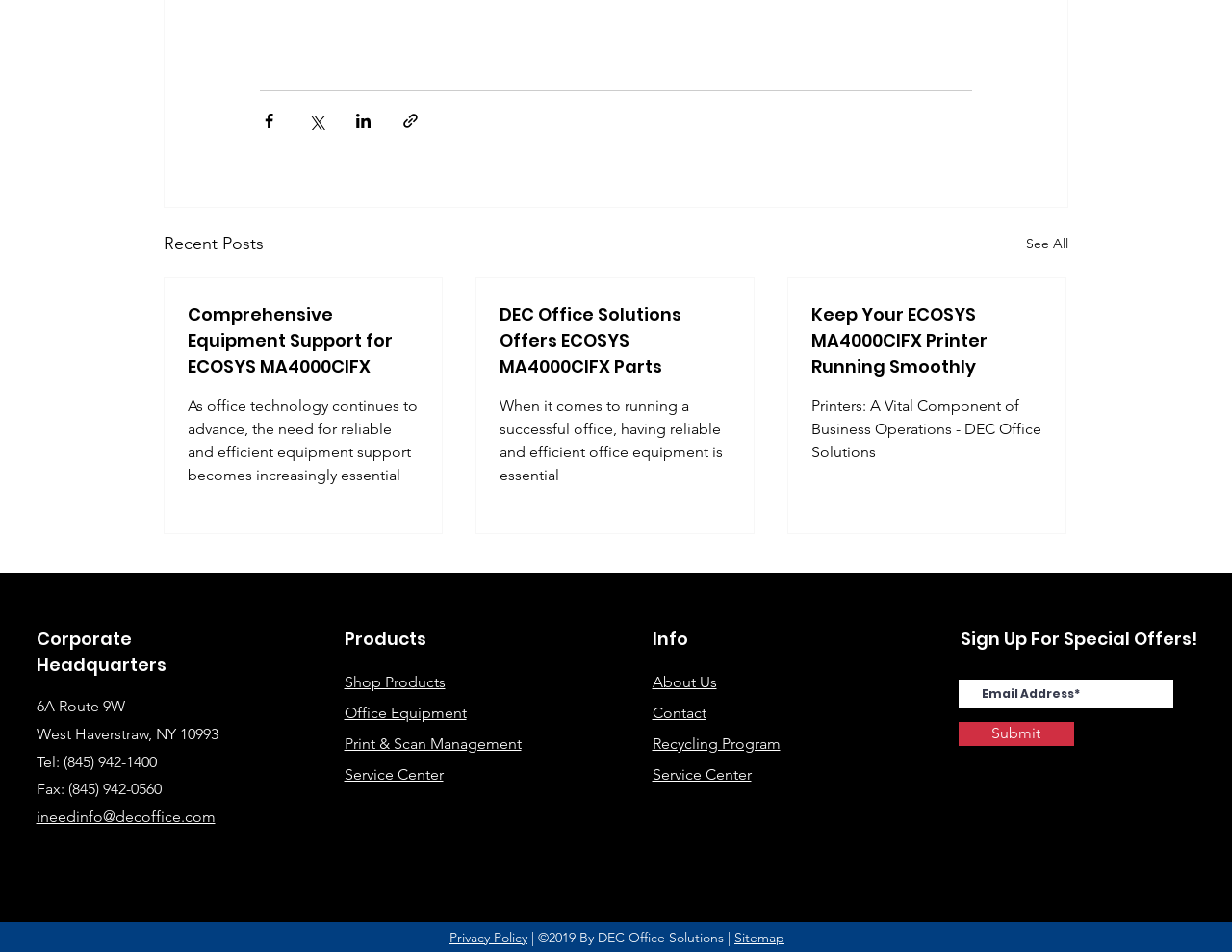What is the topic of the 'Recent Posts' section?
Please provide a single word or phrase as your answer based on the image.

Office equipment